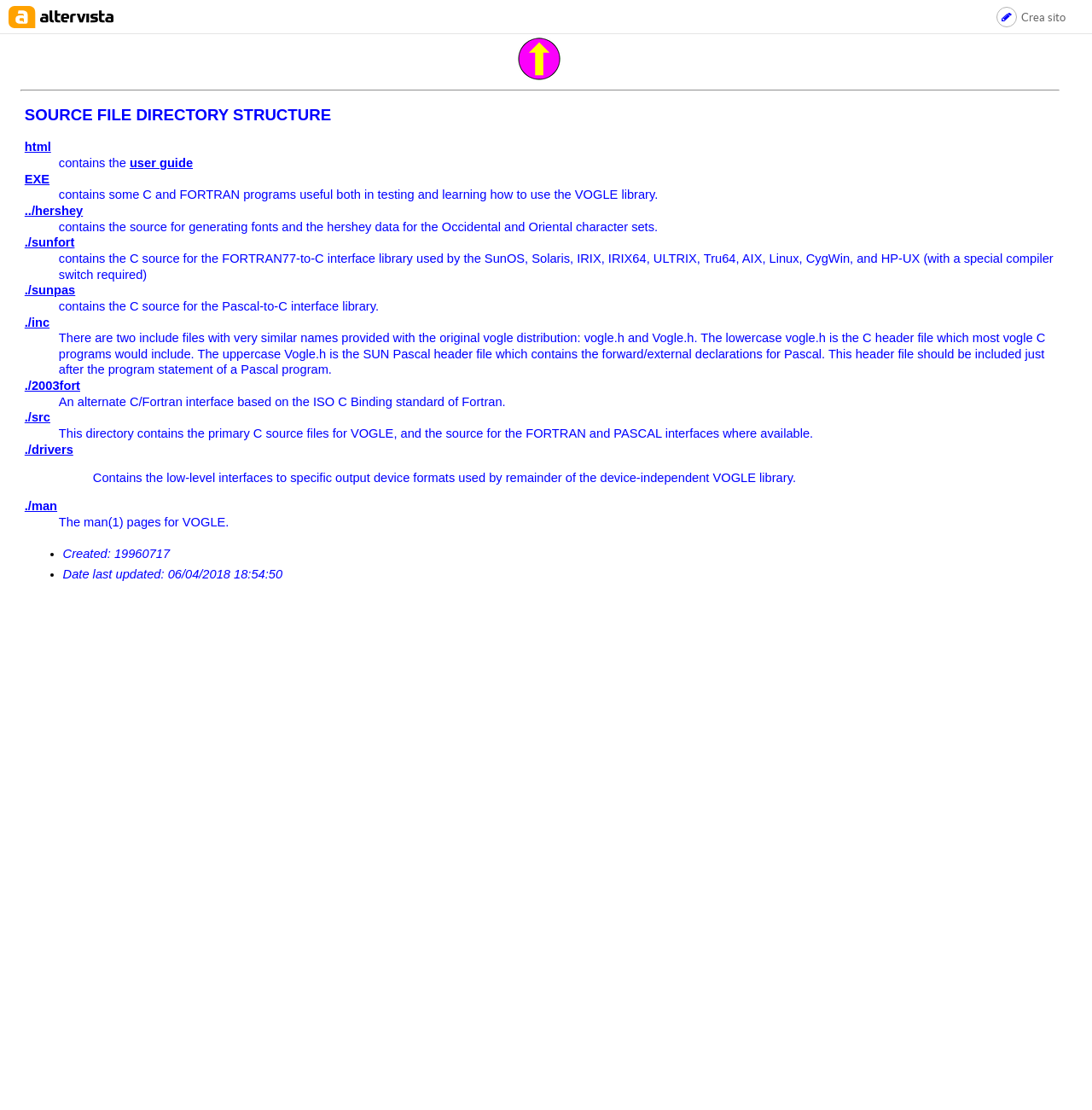Can you show the bounding box coordinates of the region to click on to complete the task described in the instruction: "view the 'SOURCE FILE DIRECTORY STRUCTURE'"?

[0.022, 0.097, 0.97, 0.111]